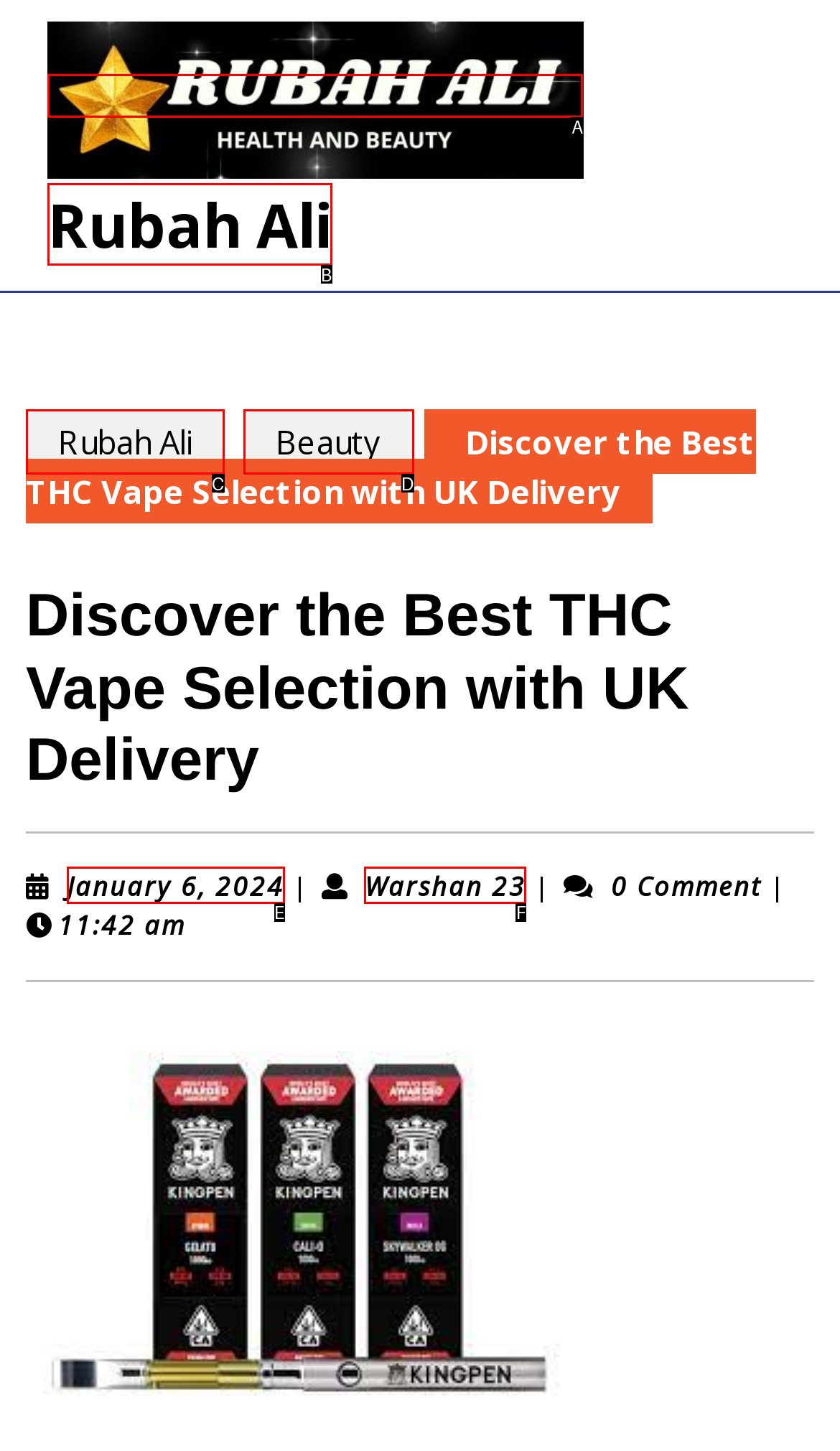Identify the matching UI element based on the description: Rubah Ali
Reply with the letter from the available choices.

B